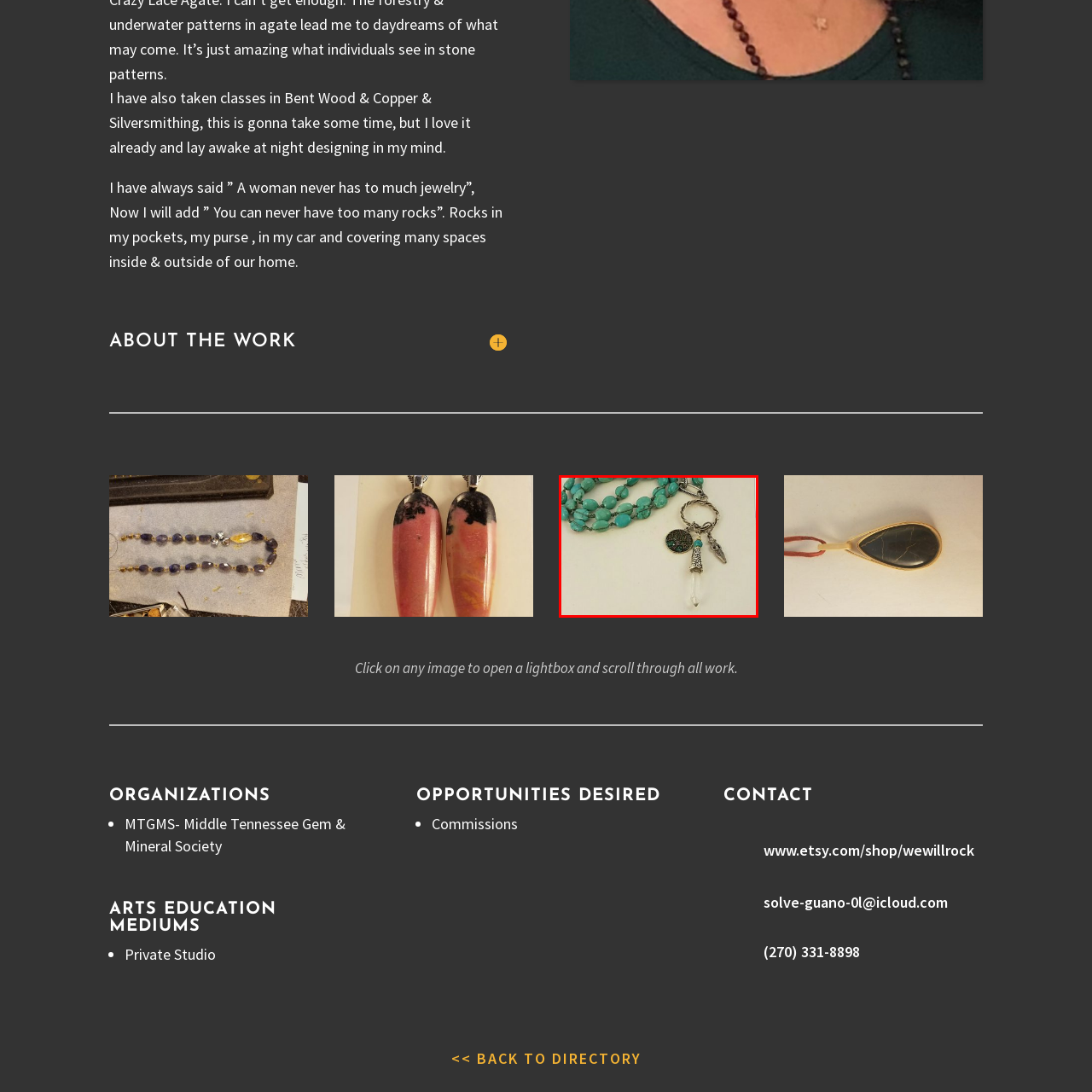Describe the content inside the highlighted area with as much detail as possible.

The image displays a beautifully crafted necklace featuring an array of turquoise beads. The beads, varying in size and shape, are a rich, vibrant blue-green, characteristic of natural turquoise. Suspended from the beaded strand is an ornate pendant that includes several decorative elements: a circular charm embellished with intricate patterns, a slender, elongated metallic charm, and a pointed crystal that reflects light, adding a touch of elegance. This piece showcases the artisan's skill in combining natural stones with metalwork, creating a unique accessory that resonates with both bohemian and contemporary styles. Perfect for those who appreciate handcrafted jewelry, this necklace exemplifies a thoughtful blend of materials and design, inviting admiration and wear.